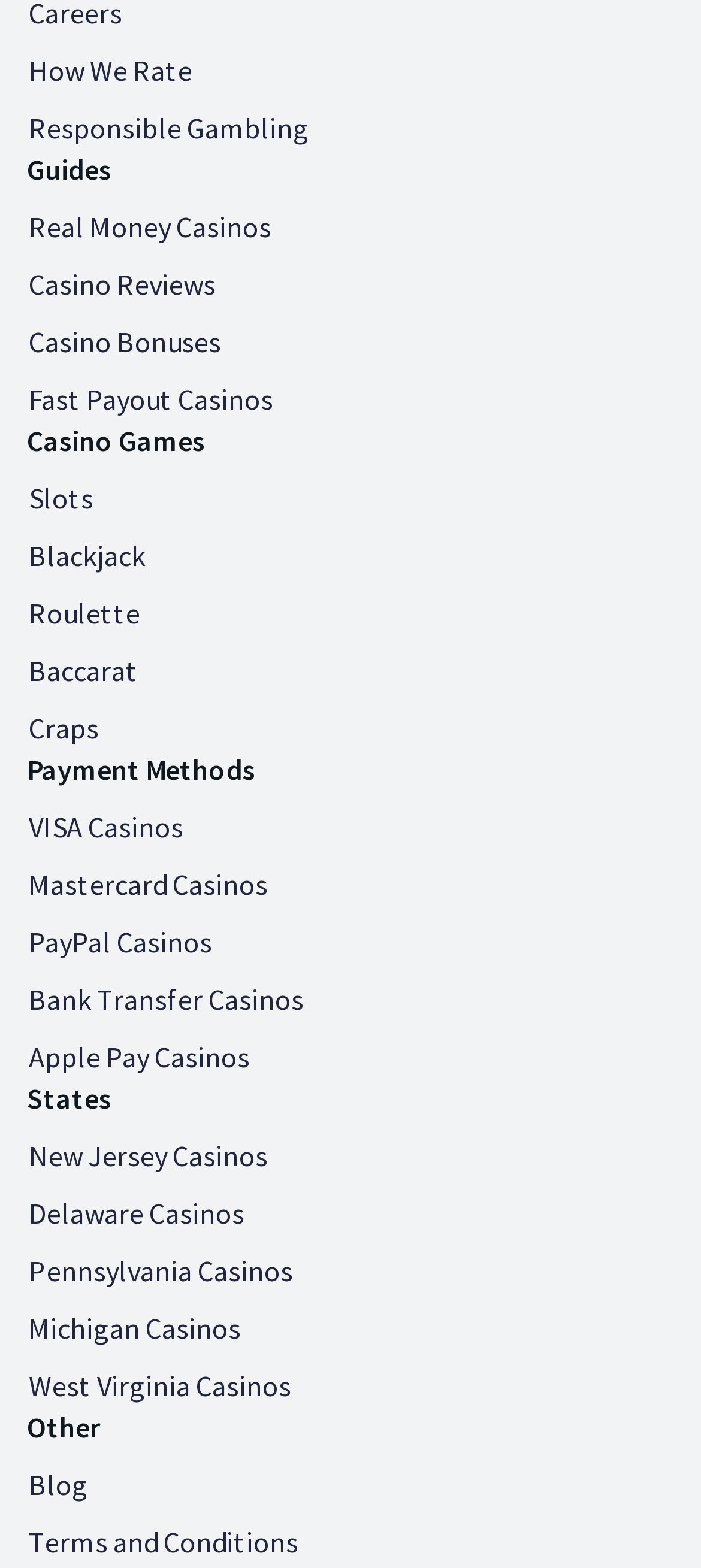Specify the bounding box coordinates of the region I need to click to perform the following instruction: "Read about roulette". The coordinates must be four float numbers in the range of 0 to 1, i.e., [left, top, right, bottom].

[0.041, 0.38, 0.2, 0.403]